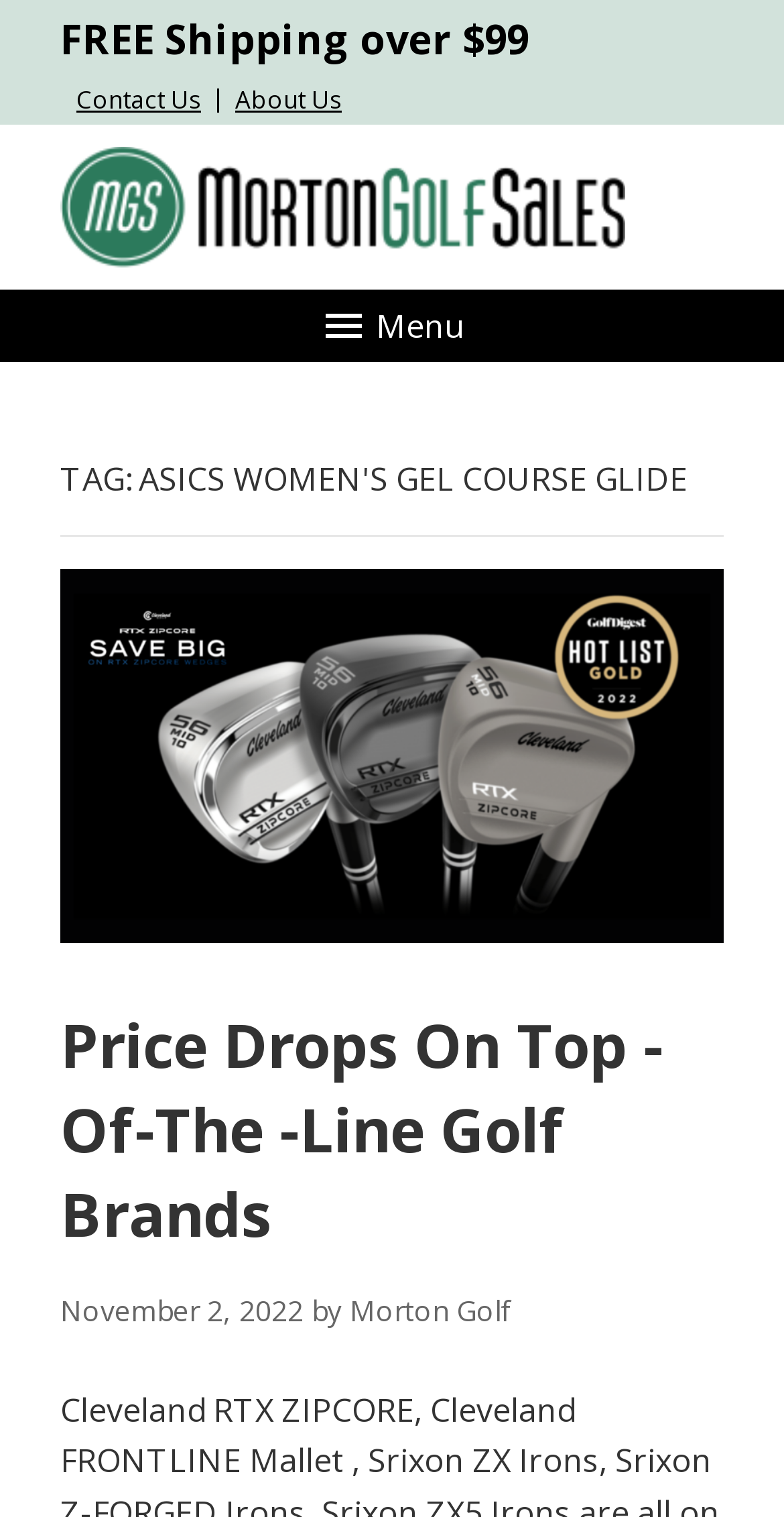Who is the author of the current article? Examine the screenshot and reply using just one word or a brief phrase.

Morton Golf